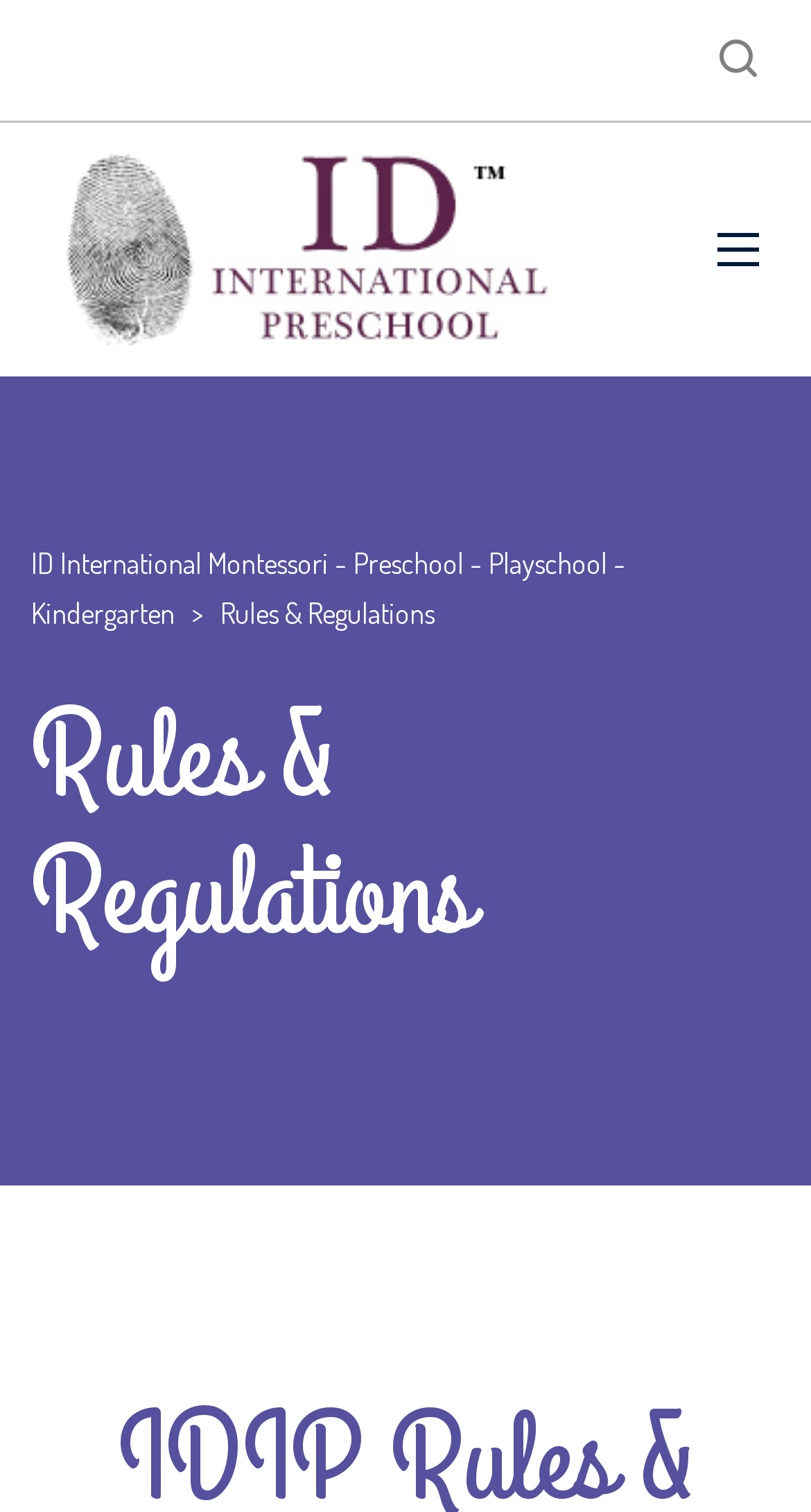Please provide a comprehensive response to the question based on the details in the image: Is there a search function on the page?

I found a search function on the page by looking at the search element with text 'Search...' and a search box element, indicating that users can search for content on the webpage.